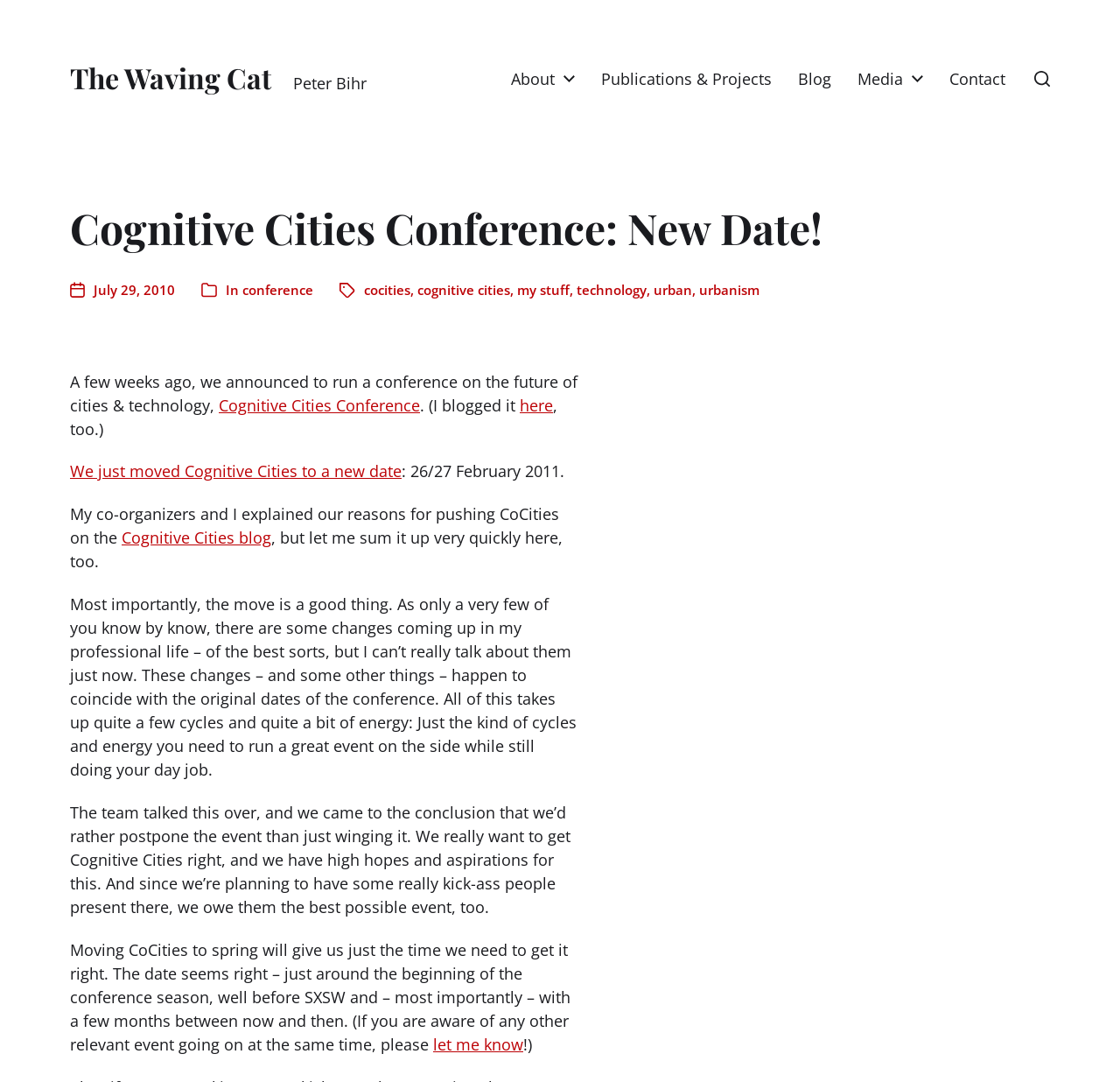Specify the bounding box coordinates of the region I need to click to perform the following instruction: "Click on the 'About' link". The coordinates must be four float numbers in the range of 0 to 1, i.e., [left, top, right, bottom].

[0.456, 0.066, 0.495, 0.08]